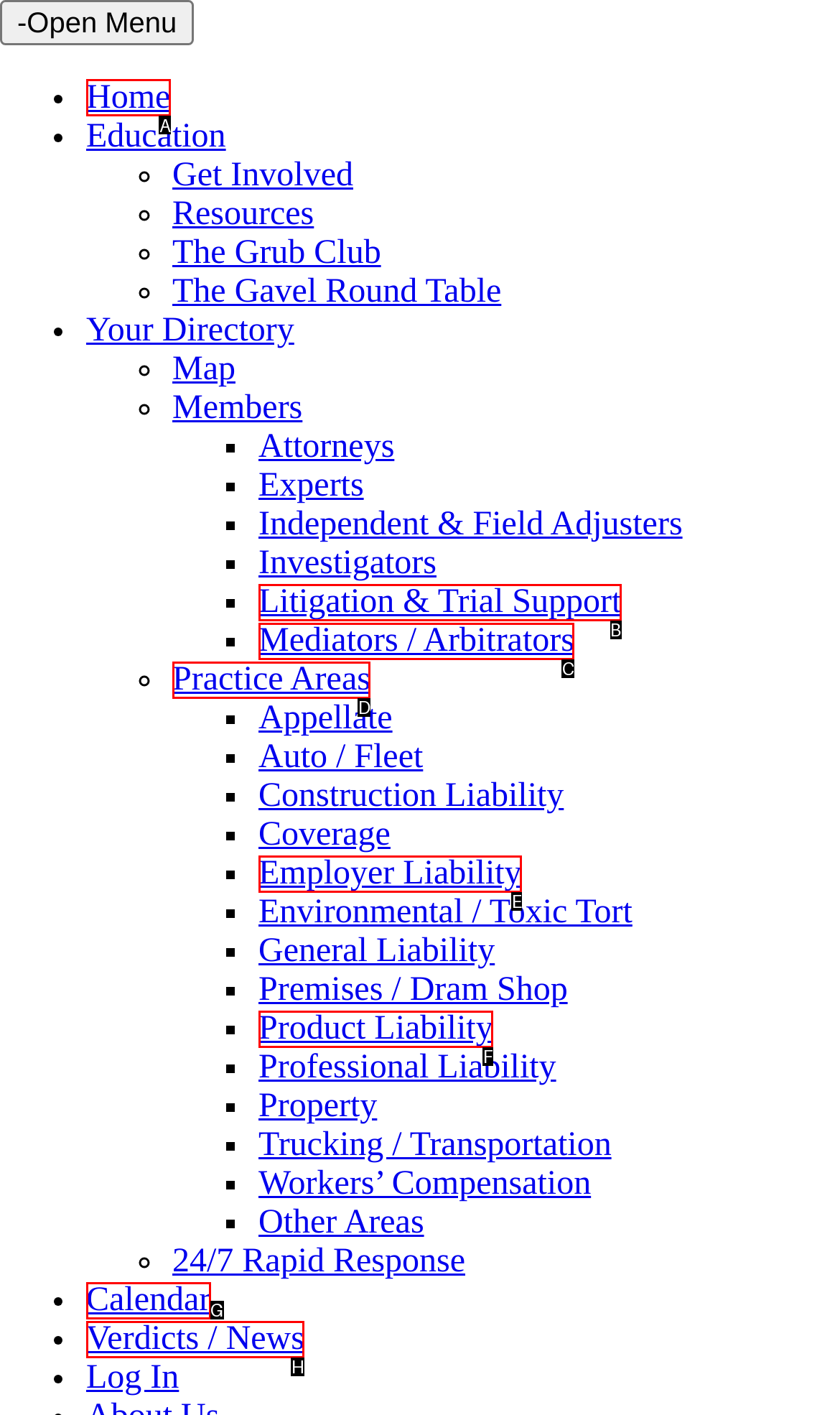Select the letter of the option that should be clicked to achieve the specified task: Go to the Home page. Respond with just the letter.

A